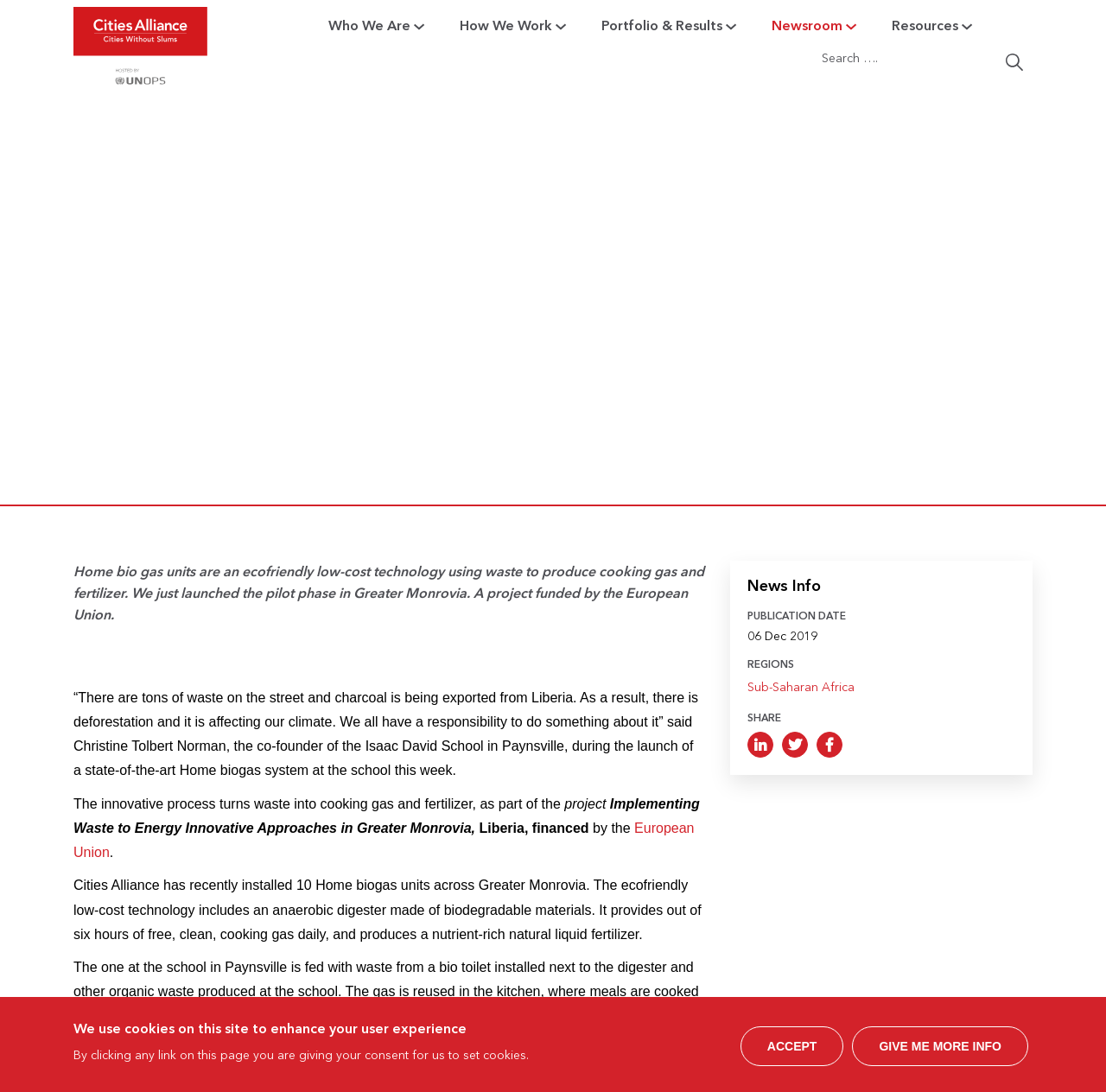Who funded the project?
Provide an in-depth and detailed explanation in response to the question.

The webpage mentions that the project 'Implementing Waste to Energy Innovative Approaches in Greater Monrovia, Liberia' is financed by the European Union.